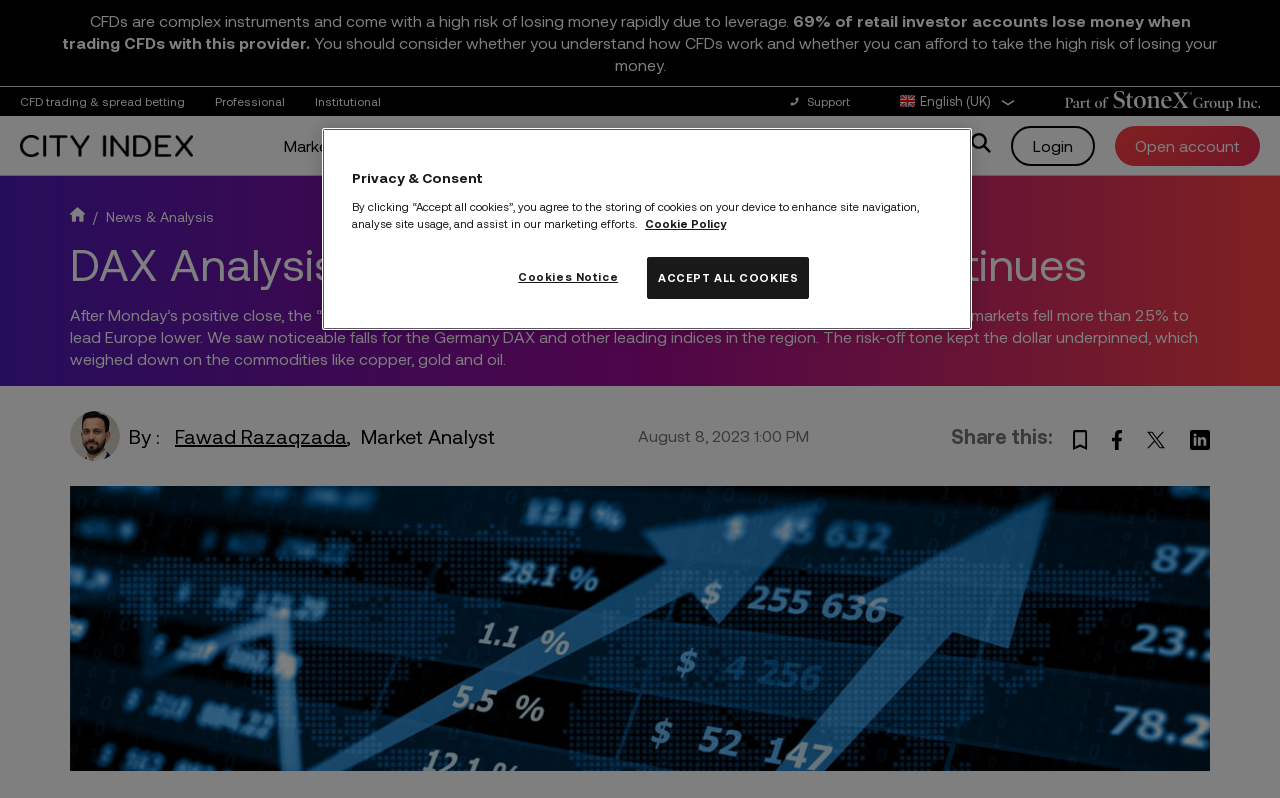Summarize the webpage comprehensively, mentioning all visible components.

This webpage is focused on DAX analysis, with a heading that reads "DAX Analysis: Stocks fall as risk off tone continues". The main content of the page is a news article that discusses the recent performance of European stocks and US futures, with a focus on the Italian stock market. The article is written by Fawad Razaqzada, a Market Analyst, and is dated August 8, 2023.

At the top of the page, there are several links and buttons, including a logo for City Index, a link to "CFD trading & spread betting", and a button to switch to English (UK). There are also several generic links to "Markets", "Trading", "Platforms", "News and analysis", "Academy", and "About us".

Below the main heading, there is a warning message about the risks of trading CFDs, followed by a link to "call Support" with a small phone icon. On the right side of the page, there is a search bar with a magnifying glass icon, as well as links to "Login" and "Open account".

The main article is divided into several sections, with a brief summary at the top and a more detailed analysis below. There is also a section with the author's name and title, as well as a date and time stamp. Below the article, there are social media links to share the content on Facebook, Twitter, and LinkedIn.

At the bottom of the page, there is a large image related to research, which takes up most of the width of the page. Above this image, there is a cookie banner with a heading "Privacy & Consent" and a brief description of how cookies are used on the site. There are also buttons to "ACCEPT ALL COOKIES" or to view more information about the cookie policy.